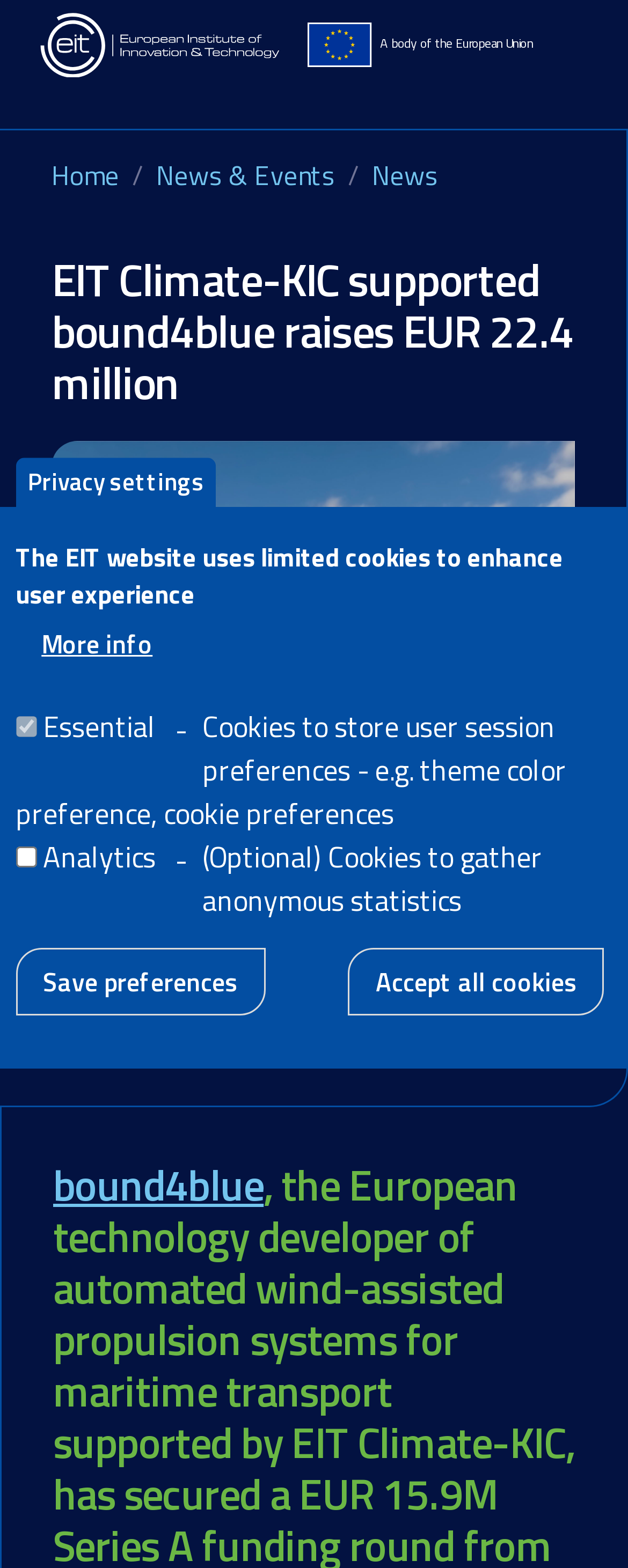Please respond to the question with a concise word or phrase:
What is the date of the news article?

12/09/2023